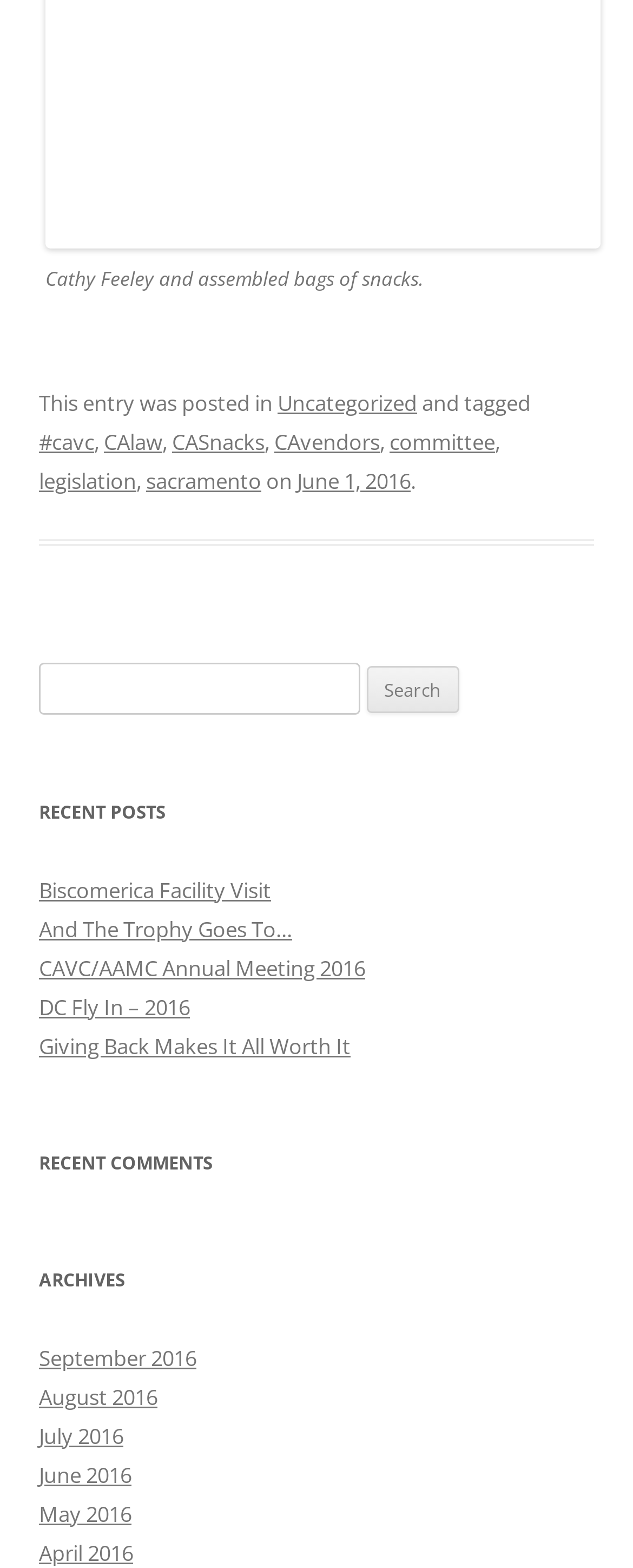Determine the bounding box coordinates for the clickable element required to fulfill the instruction: "Click on the link 'Uncategorized'". Provide the coordinates as four float numbers between 0 and 1, i.e., [left, top, right, bottom].

[0.438, 0.247, 0.659, 0.266]